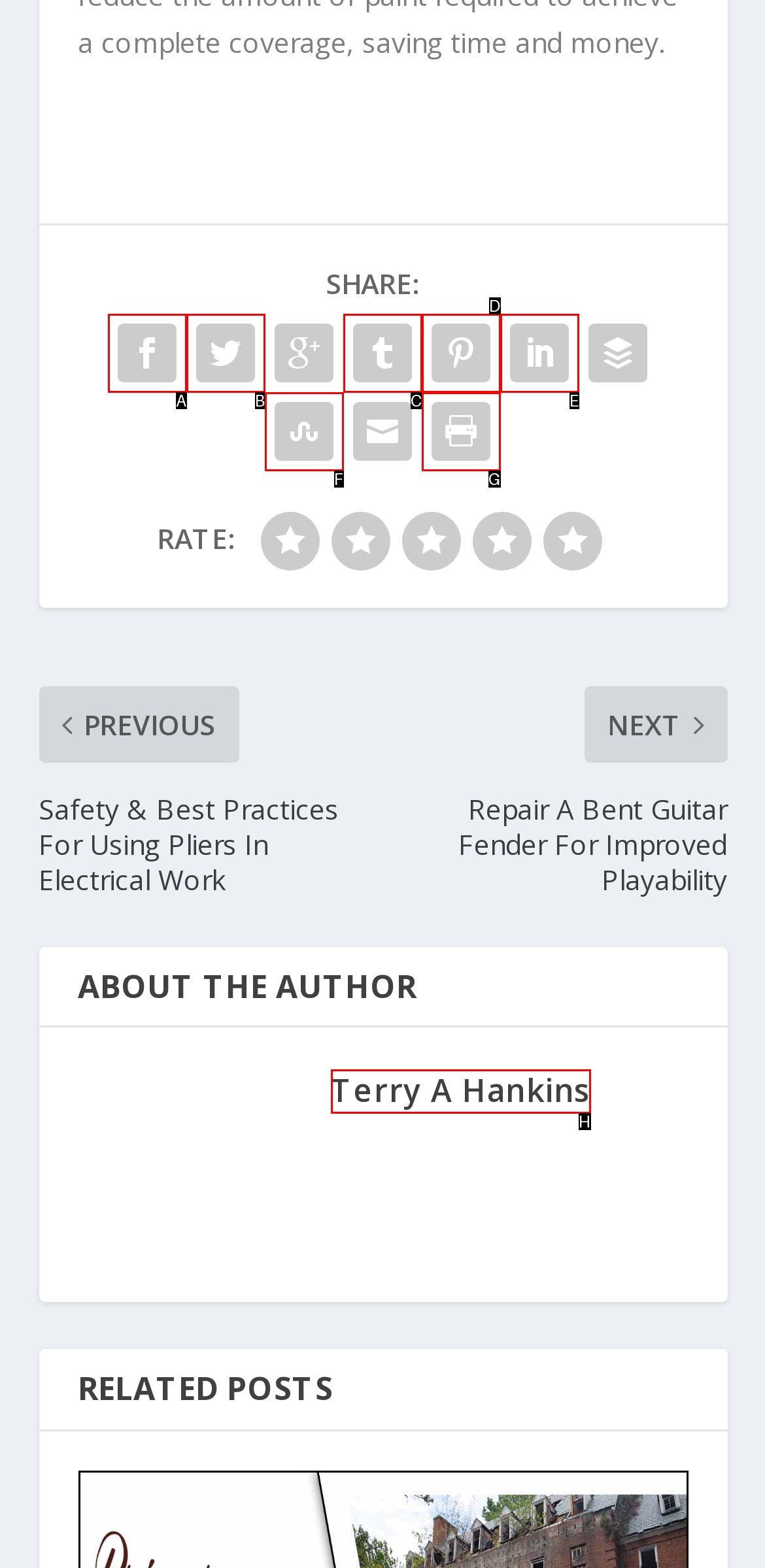Choose the letter of the option you need to click to View author profile. Answer with the letter only.

H